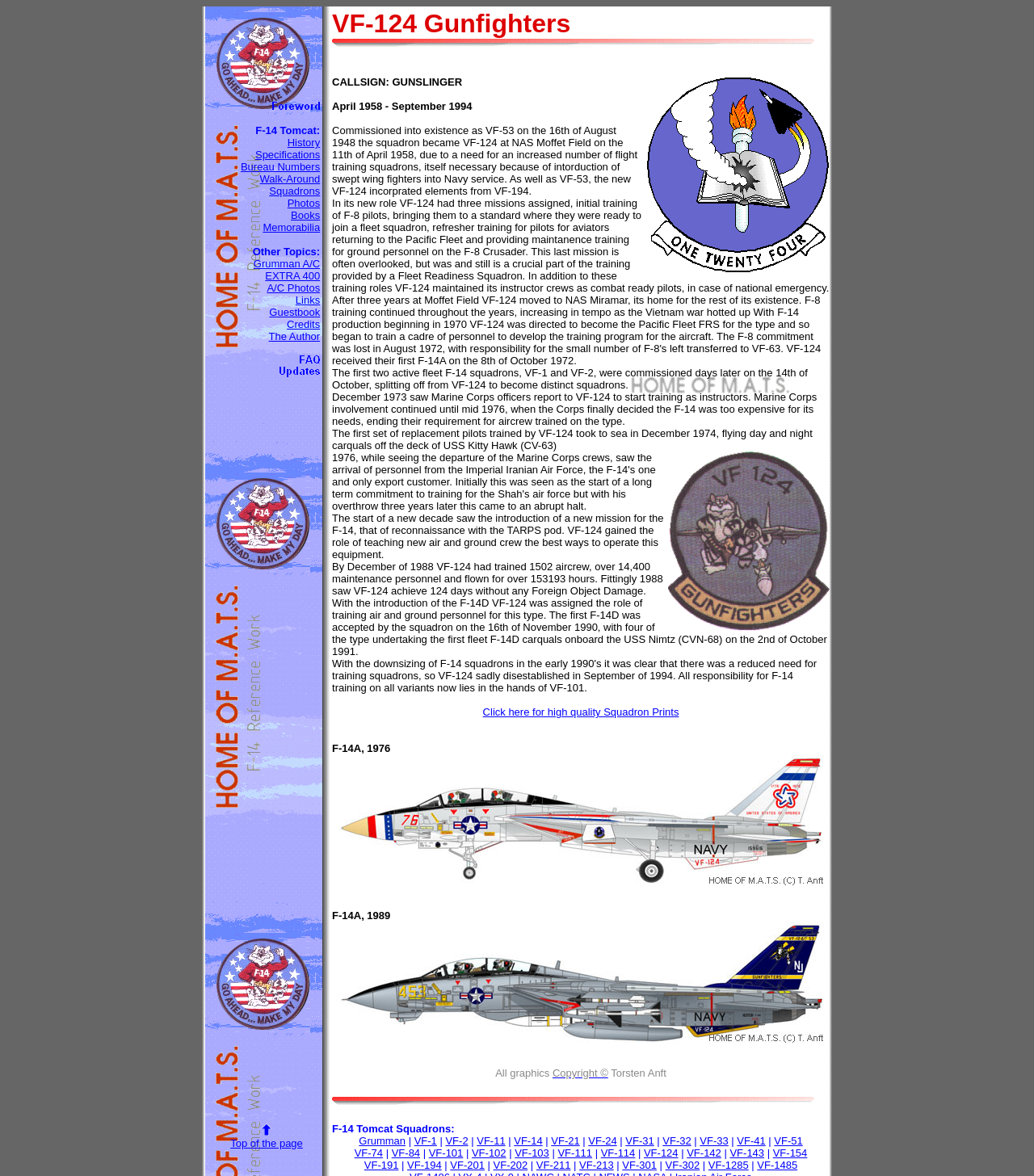How many links are there in the first table row? Based on the image, give a response in one word or a short phrase.

20